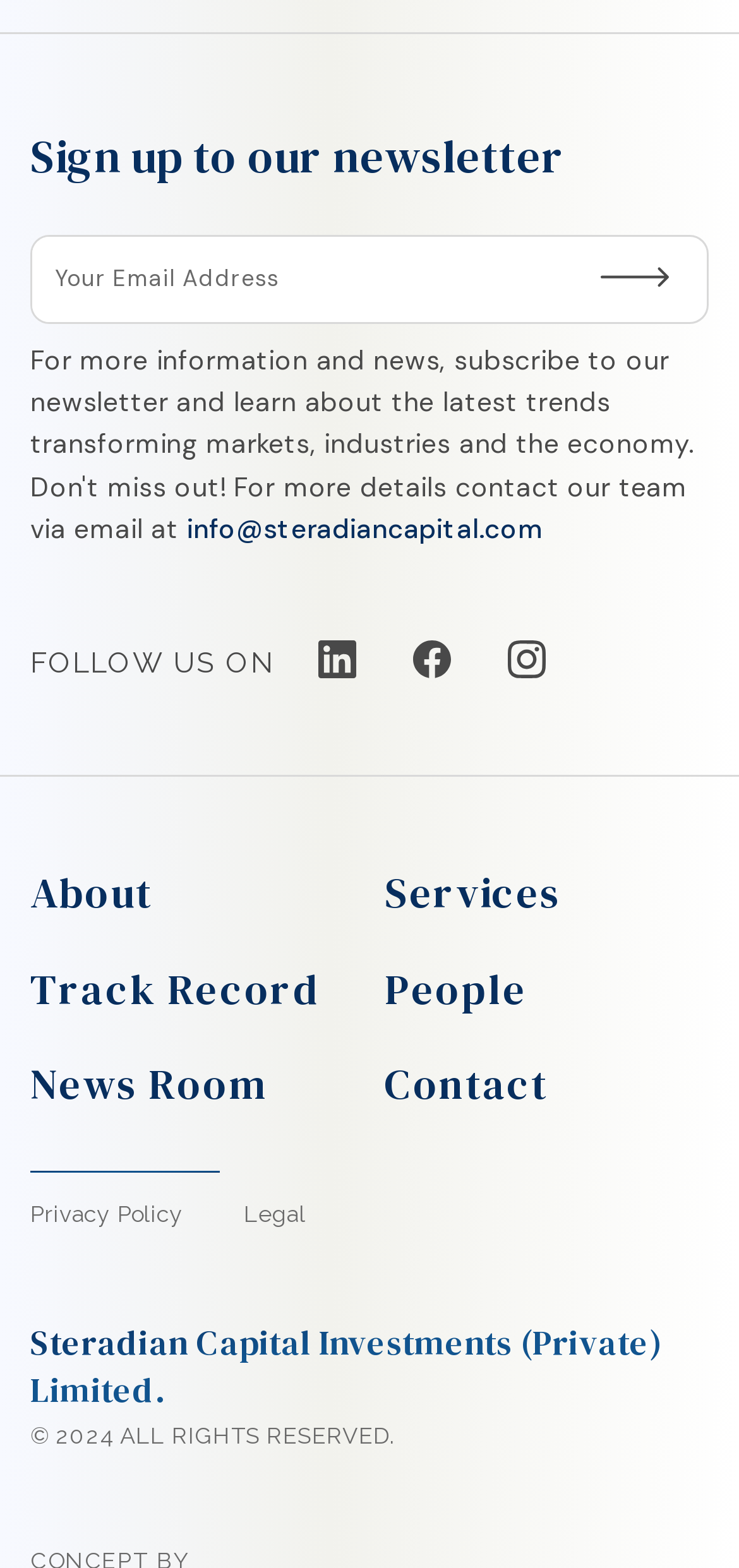Identify the bounding box coordinates for the UI element described as follows: "People". Ensure the coordinates are four float numbers between 0 and 1, formatted as [left, top, right, bottom].

[0.521, 0.615, 0.959, 0.647]